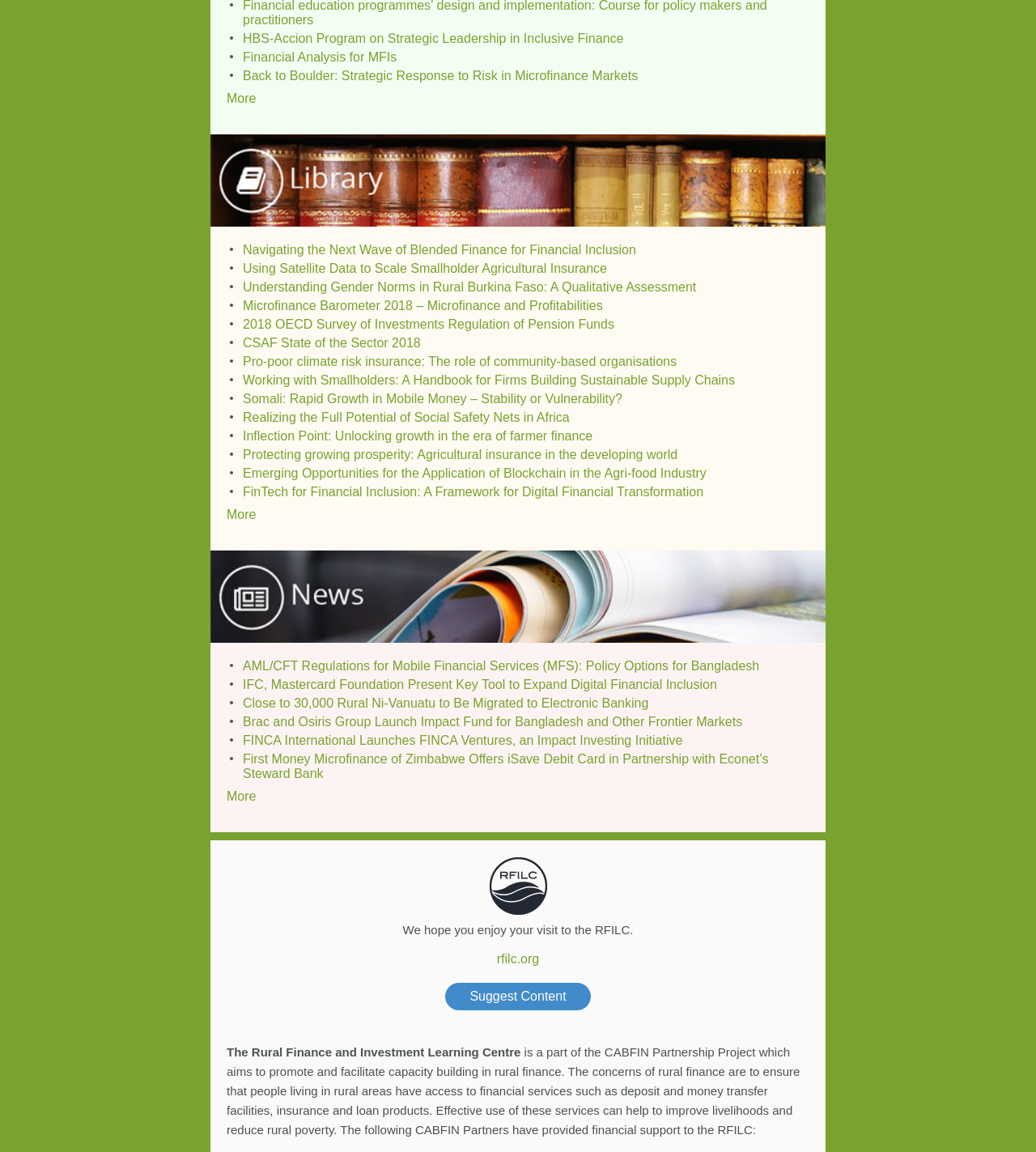Provide a one-word or brief phrase answer to the question:
How many images are on this webpage?

2